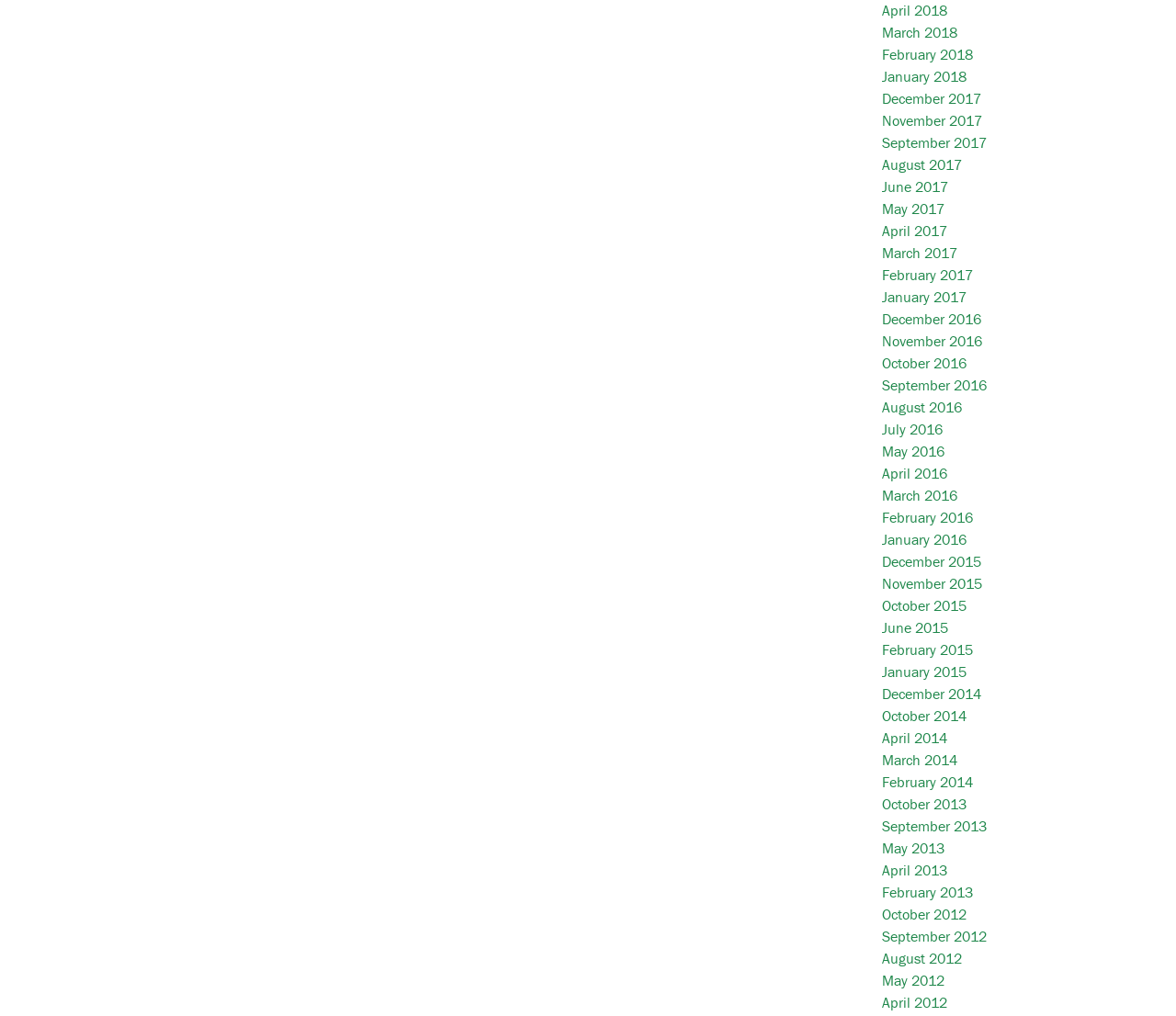Find the bounding box coordinates of the clickable area that will achieve the following instruction: "View May 2013".

[0.75, 0.825, 0.803, 0.844]